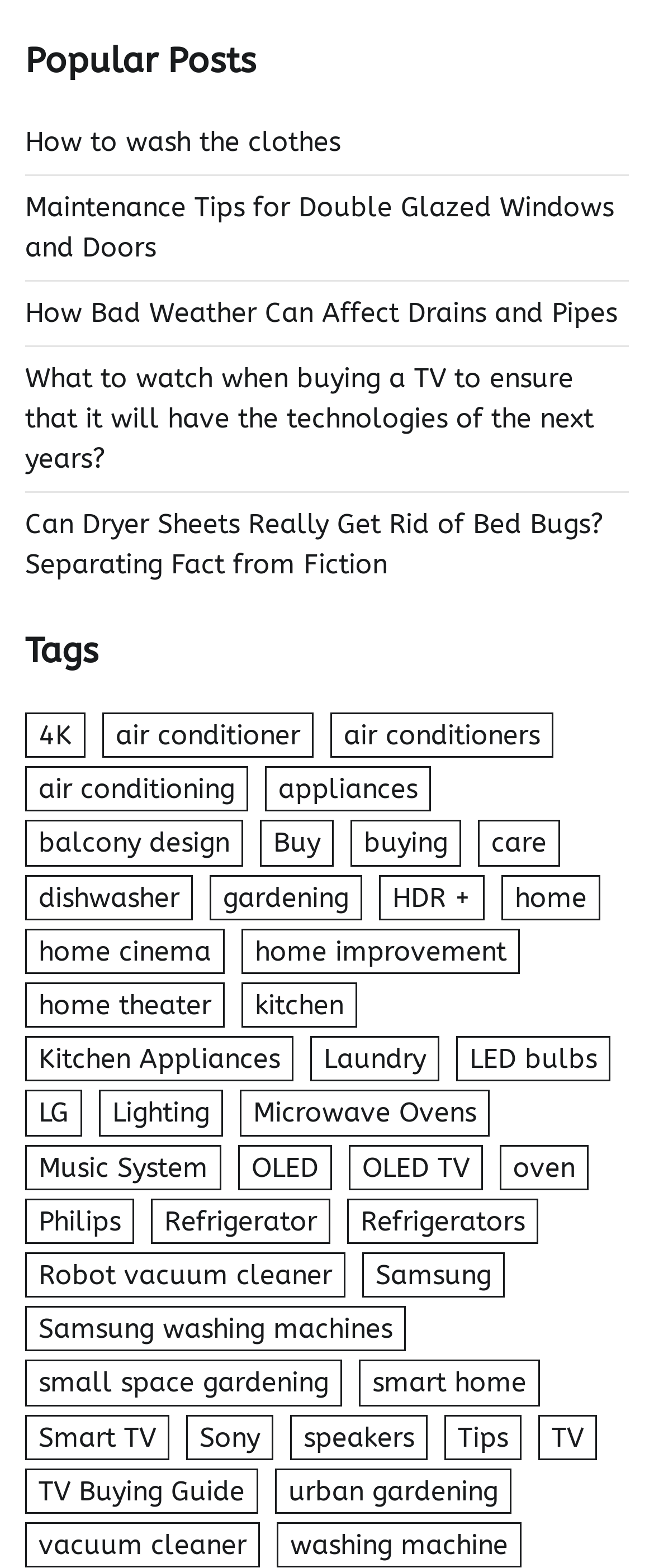What is the most popular category on this webpage?
Using the image, respond with a single word or phrase.

TV